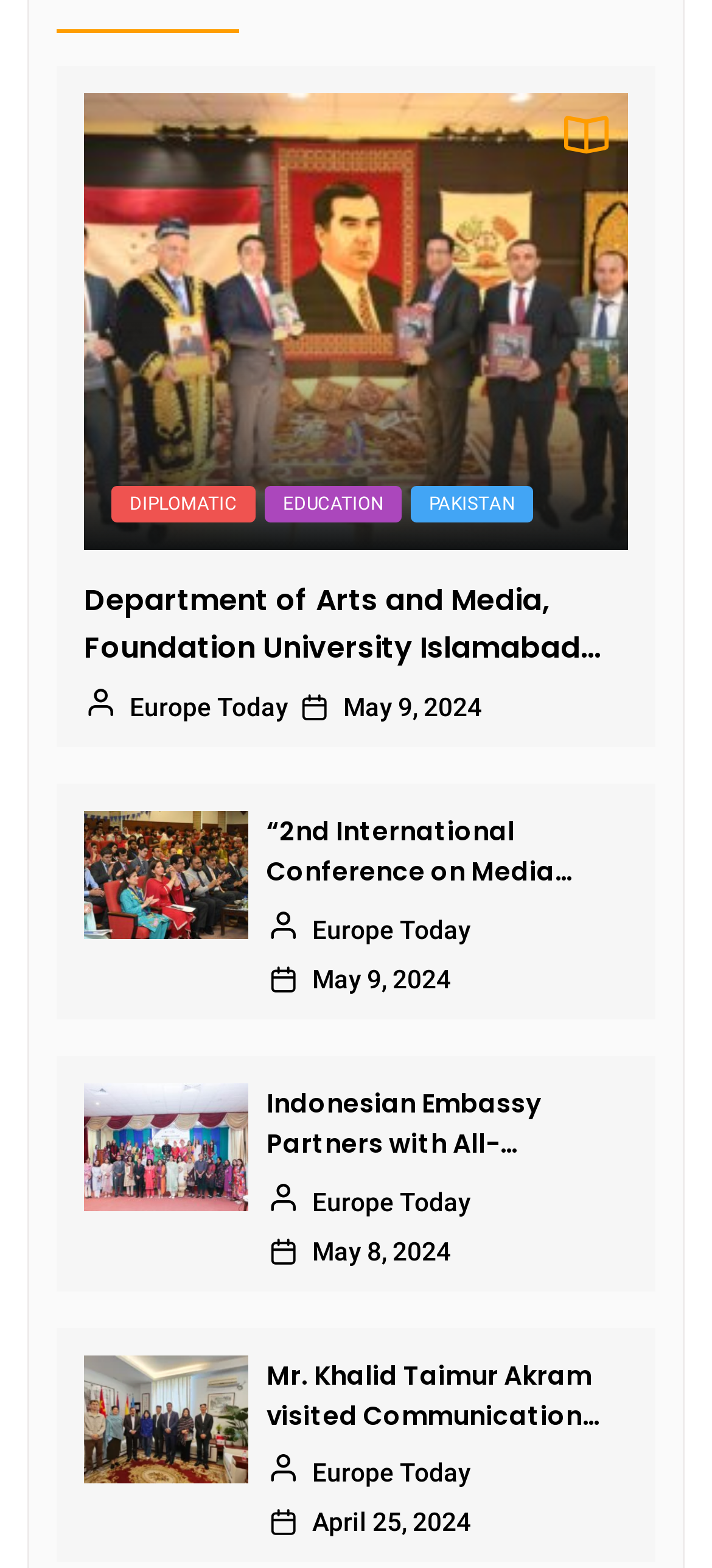Find the bounding box coordinates of the element to click in order to complete the given instruction: "Browse Online Catalog."

None